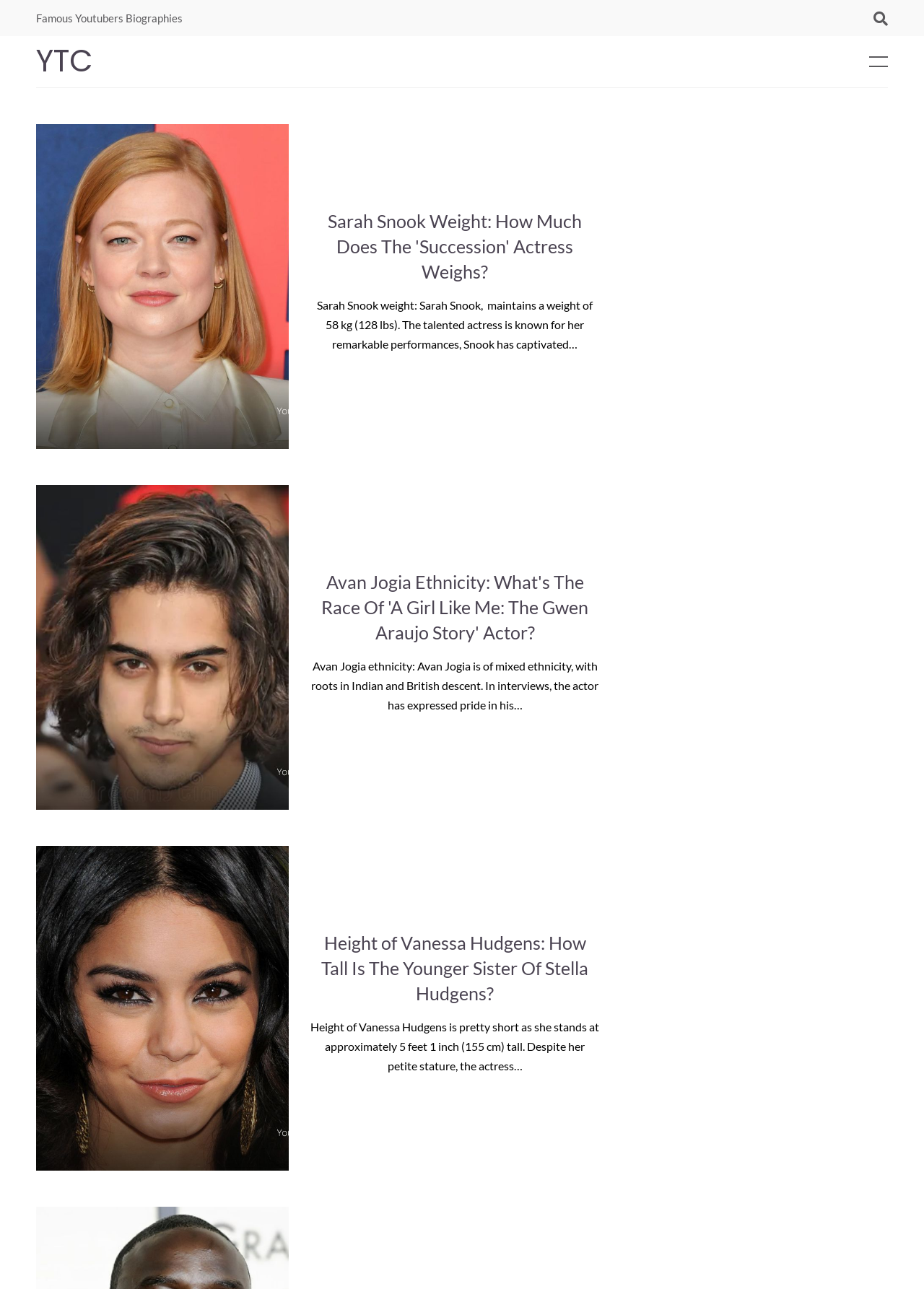Analyze the image and give a detailed response to the question:
How tall is Vanessa Hudgens?

I found the answer by looking at the article section with the heading 'Height of Vanessa Hudgens: How Tall Is The Younger Sister Of Stella Hudgens?' and reading the static text that says 'Height of Vanessa Hudgens is pretty short as she stands at approximately 5 feet 1 inch (155 cm) tall...'.